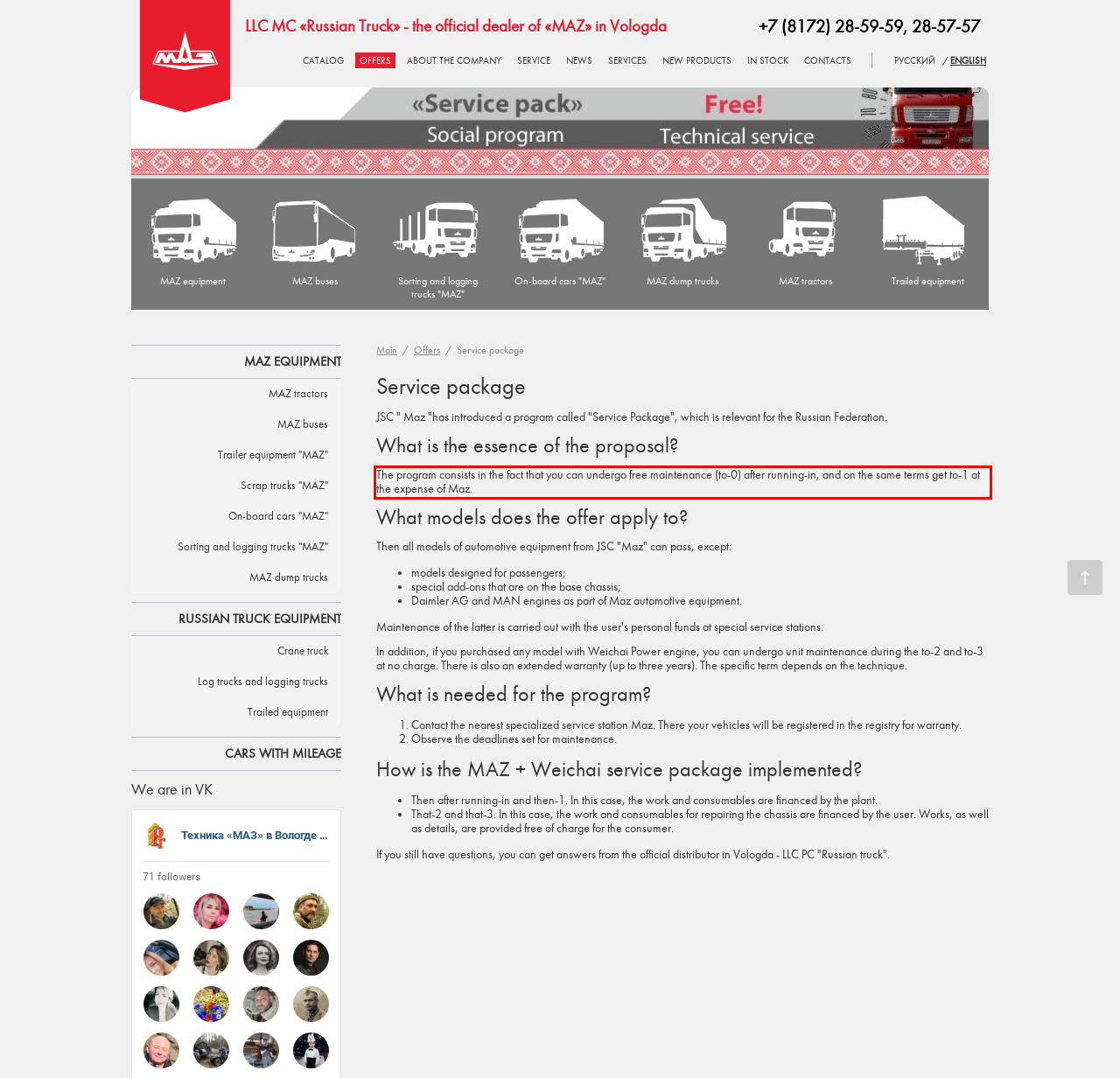Given a screenshot of a webpage with a red bounding box, please identify and retrieve the text inside the red rectangle.

The program consists in the fact that you can undergo free maintenance (to-0) after running-in, and on the same terms get to-1 at the expense of Maz.